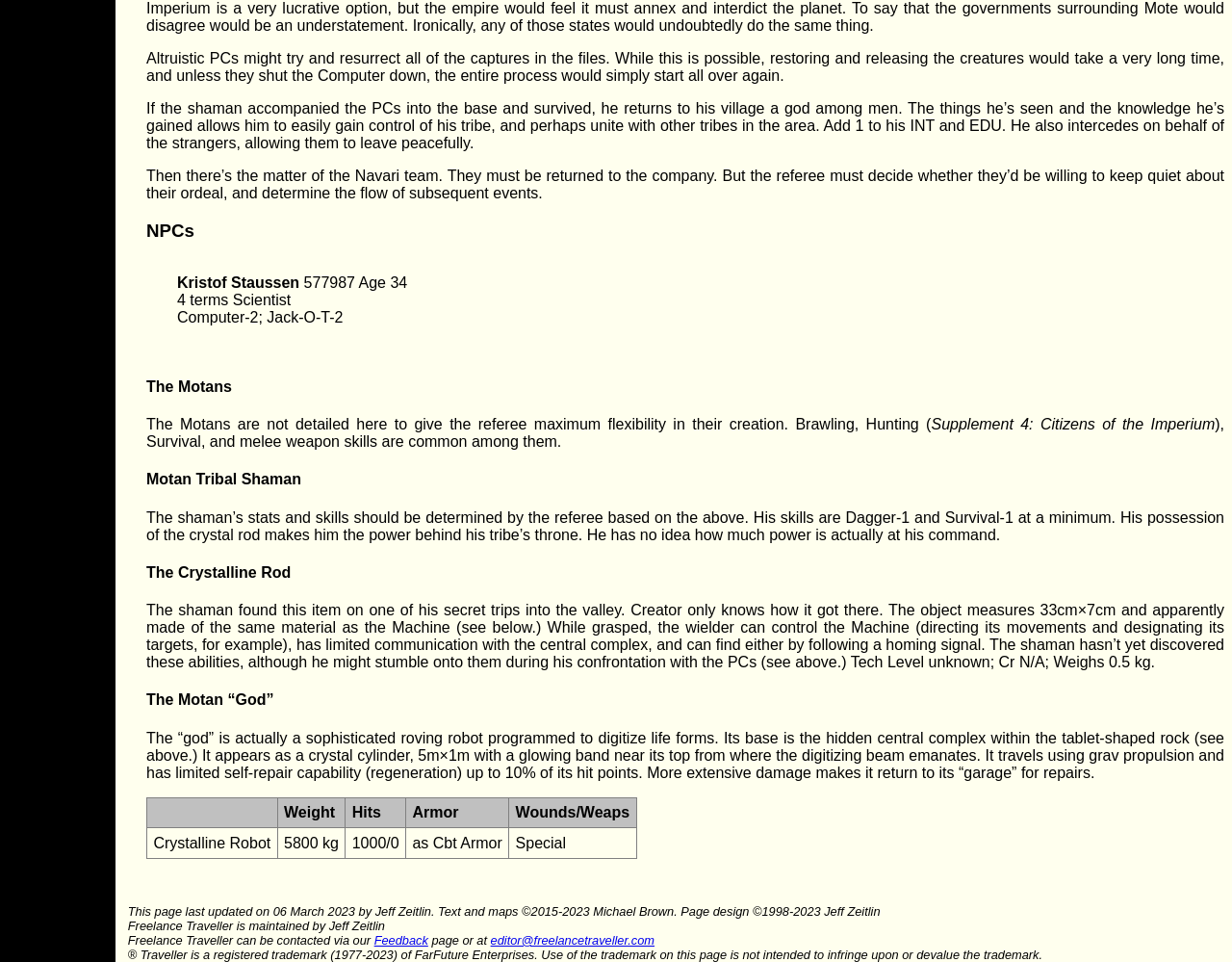Using the element description Filming in Changsha, predict the bounding box coordinates for the UI element. Provide the coordinates in (top-left x, top-left y, bottom-right x, bottom-right y) format with values ranging from 0 to 1.

None